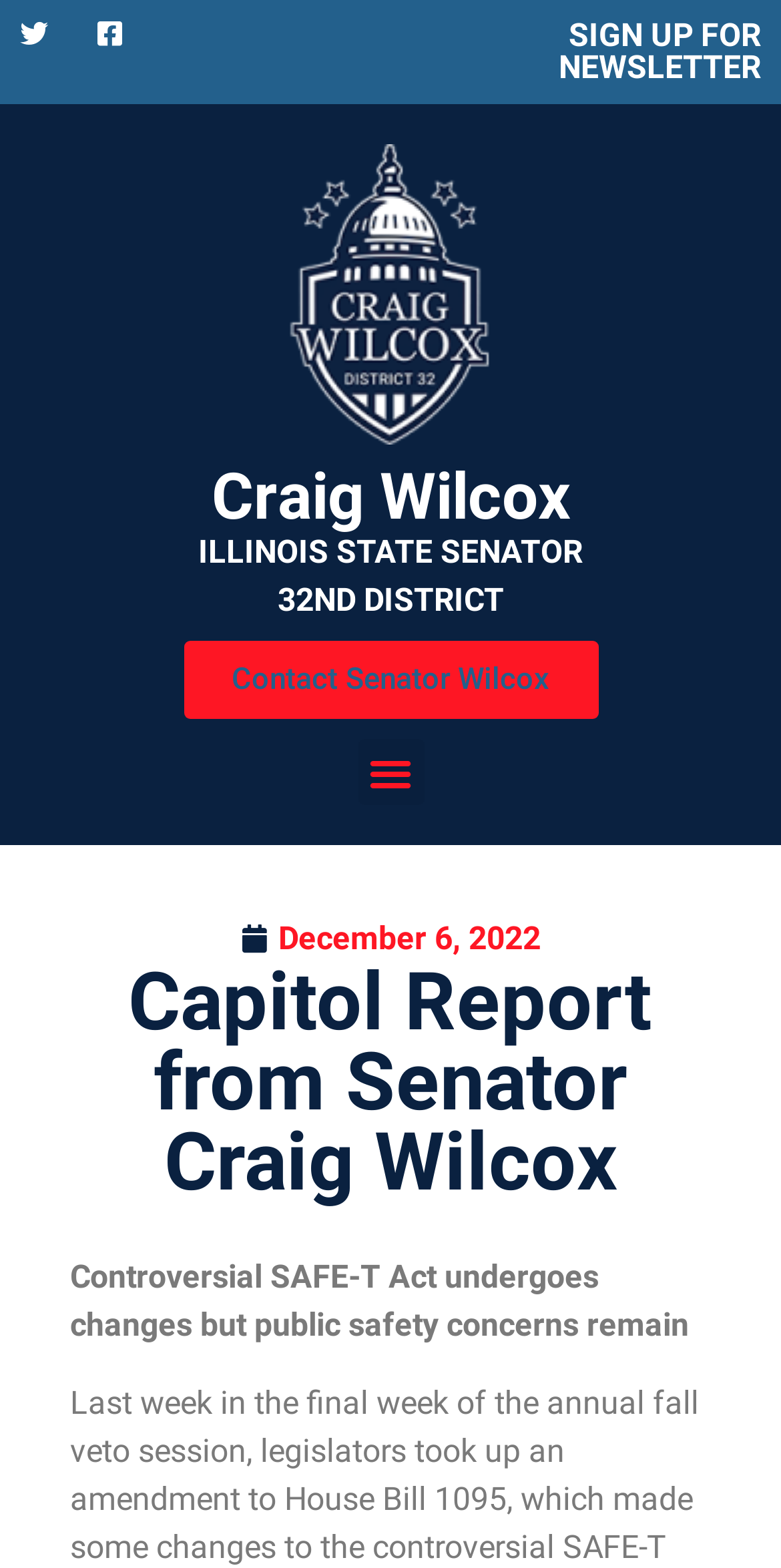Provide your answer in a single word or phrase: 
What is the name of the Illinois State Senator?

Craig Wilcox